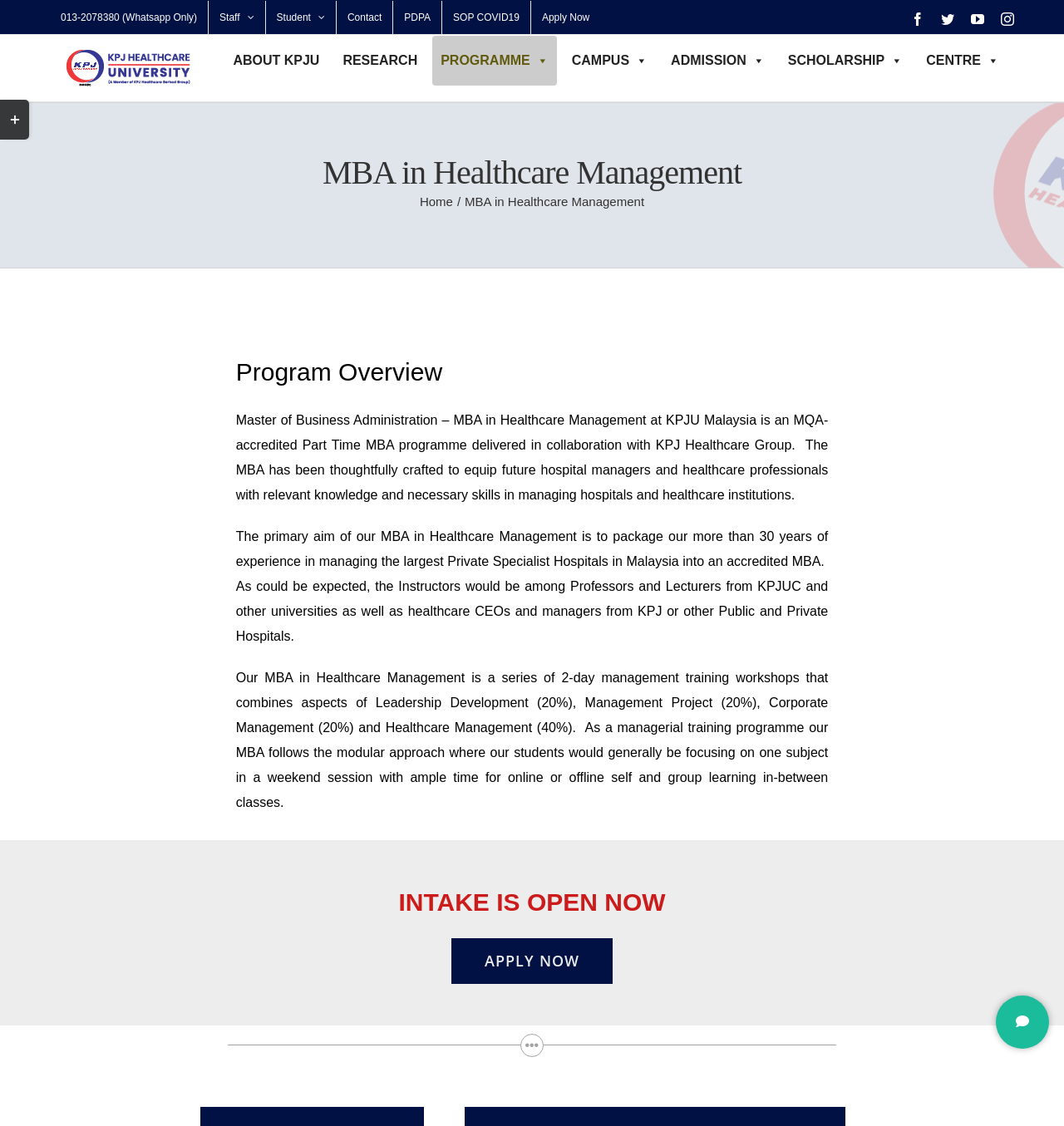Please identify the bounding box coordinates of the area that needs to be clicked to fulfill the following instruction: "Go to top of the page."

[0.904, 0.919, 0.941, 0.945]